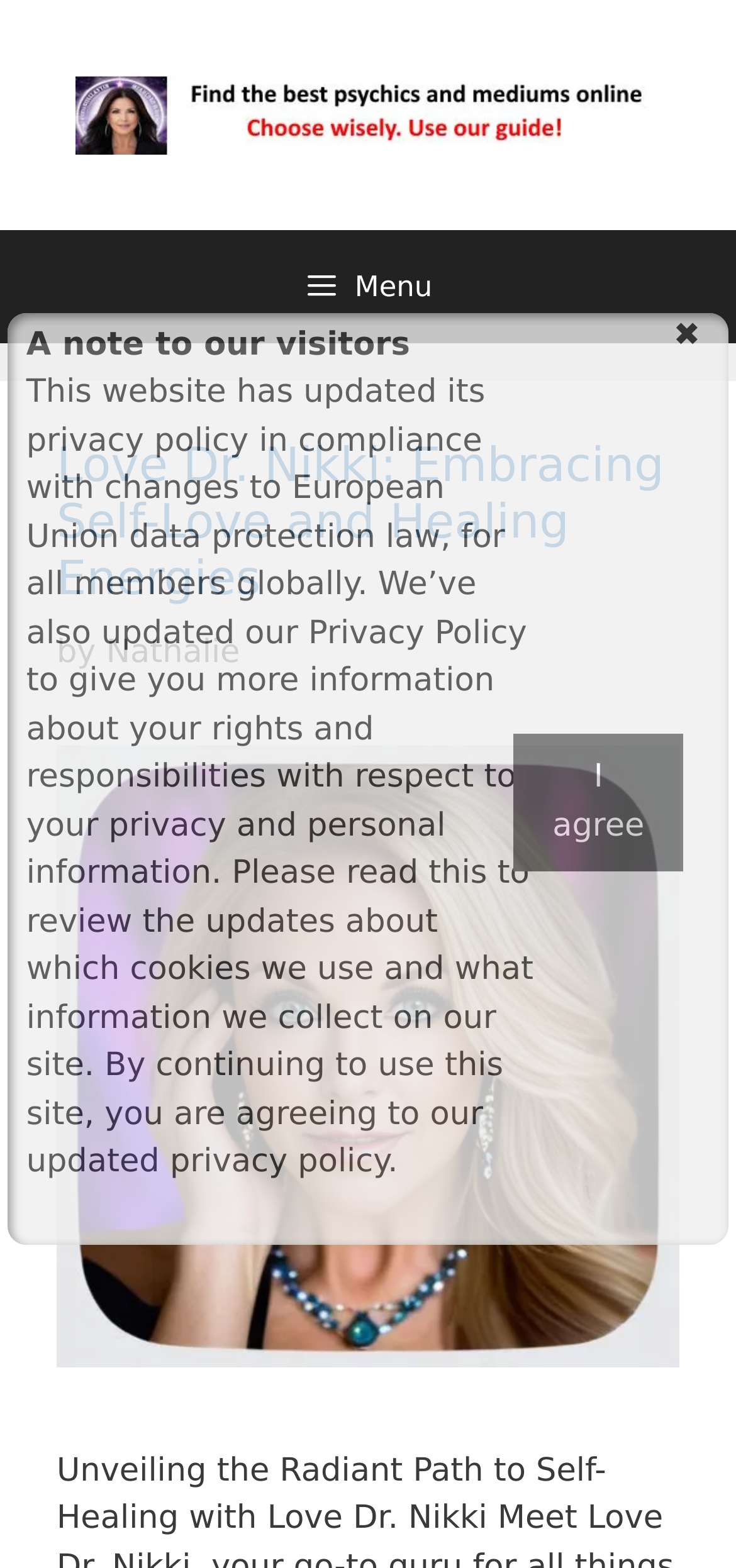Who is the author of the featured article?
Using the image as a reference, give a one-word or short phrase answer.

Nathalie